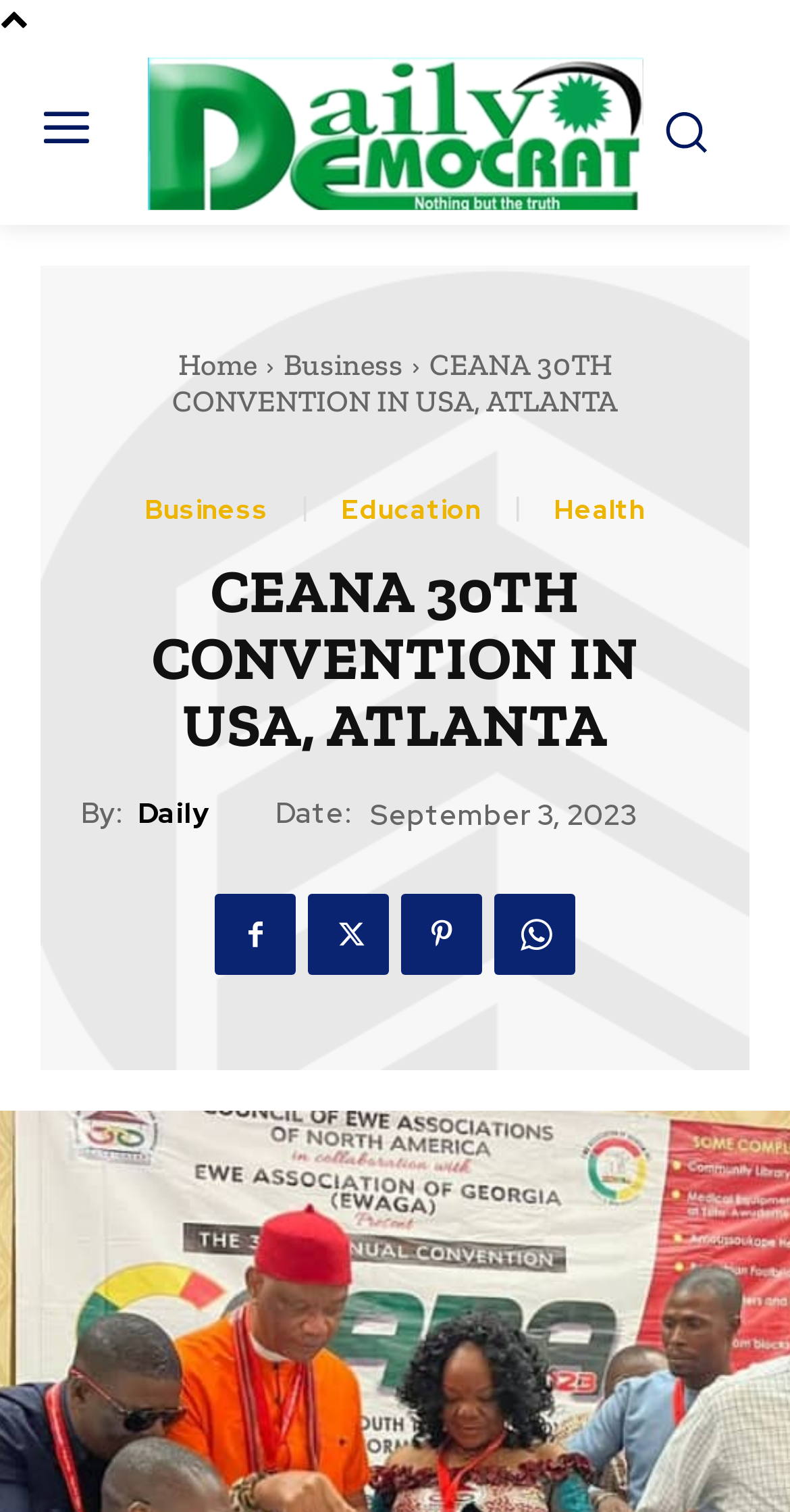What is the title of the article?
Answer briefly with a single word or phrase based on the image.

CEANA 30TH CONVENTION IN USA, ATLANTA